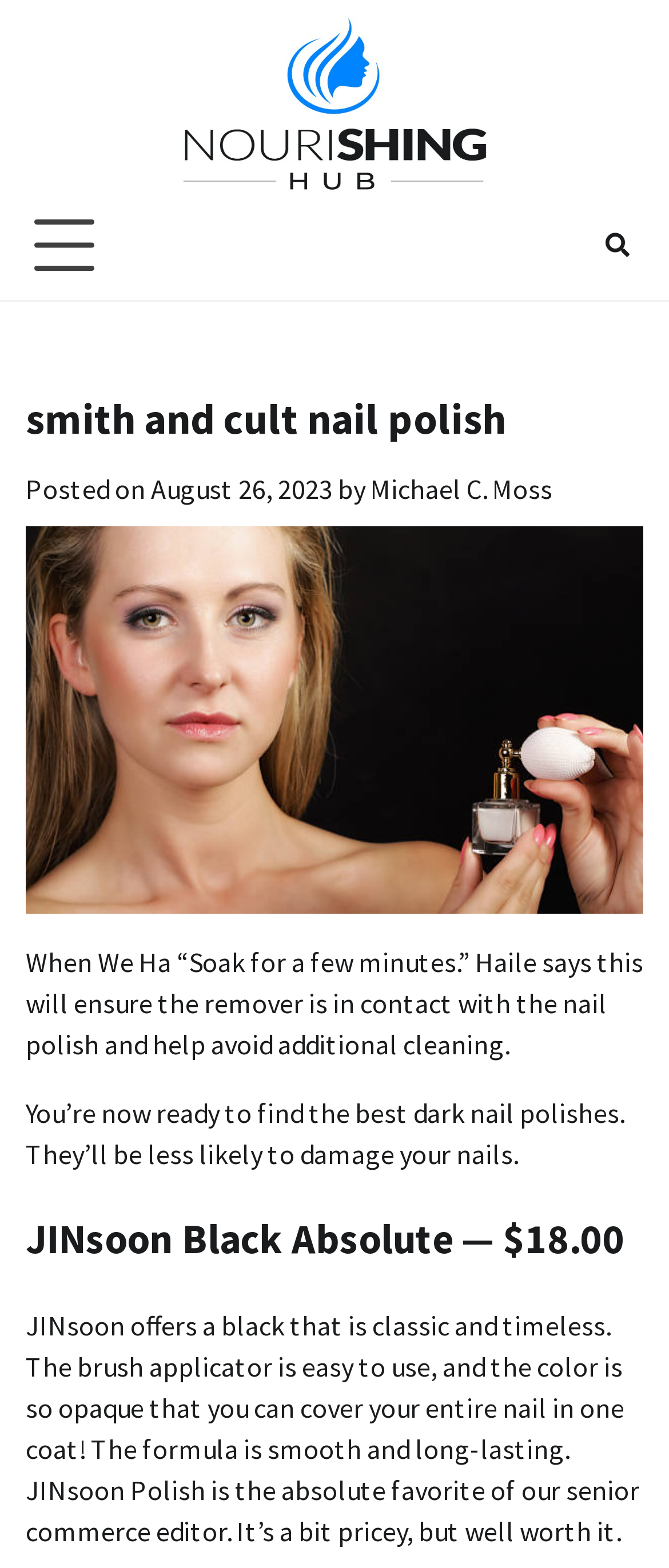What is the price of JINsoon Black Absolute?
Provide a thorough and detailed answer to the question.

I found the price of JINsoon Black Absolute by looking at the heading that mentions the product name and price, which is '$18.00'.